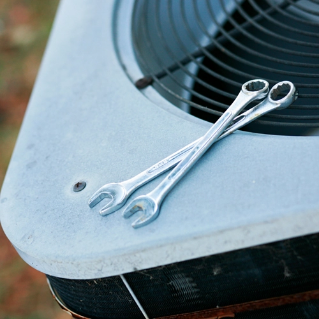Provide a comprehensive description of the image.

The image showcases a close-up of a silver air conditioning unit, highlighting its metal surface and an array of circular grill openings. Resting on top of the unit are two shiny wrenches, indicating ongoing maintenance or installation work. This visual context aligns with the air conditioning installation services offered by Green City Heating & Air in Newcastle, WA, where both new unit fittings and replacements are part of their expertise. The image emphasizes the technical and hands-on nature of HVAC services, showcasing the tools crucial for ensuring efficient heating and cooling solutions.